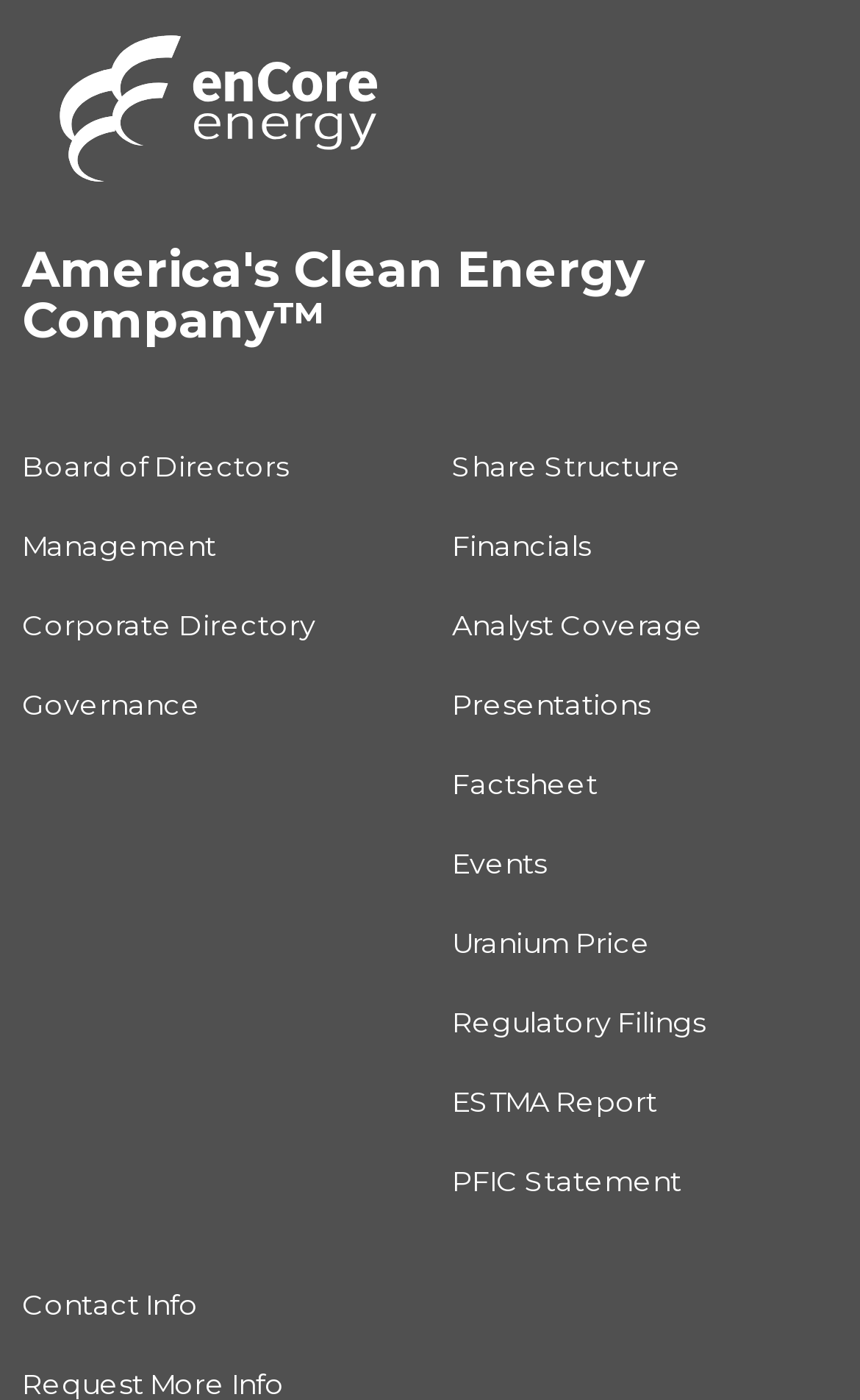Please examine the image and provide a detailed answer to the question: How many links are there in the right section?

The right section of the webpage contains links to 'Share Structure', 'Financials', 'Analyst Coverage', 'Presentations', 'Factsheet', 'Events', 'Uranium Price', 'Regulatory Filings', and 'ESTMA Report', which totals 9 links.